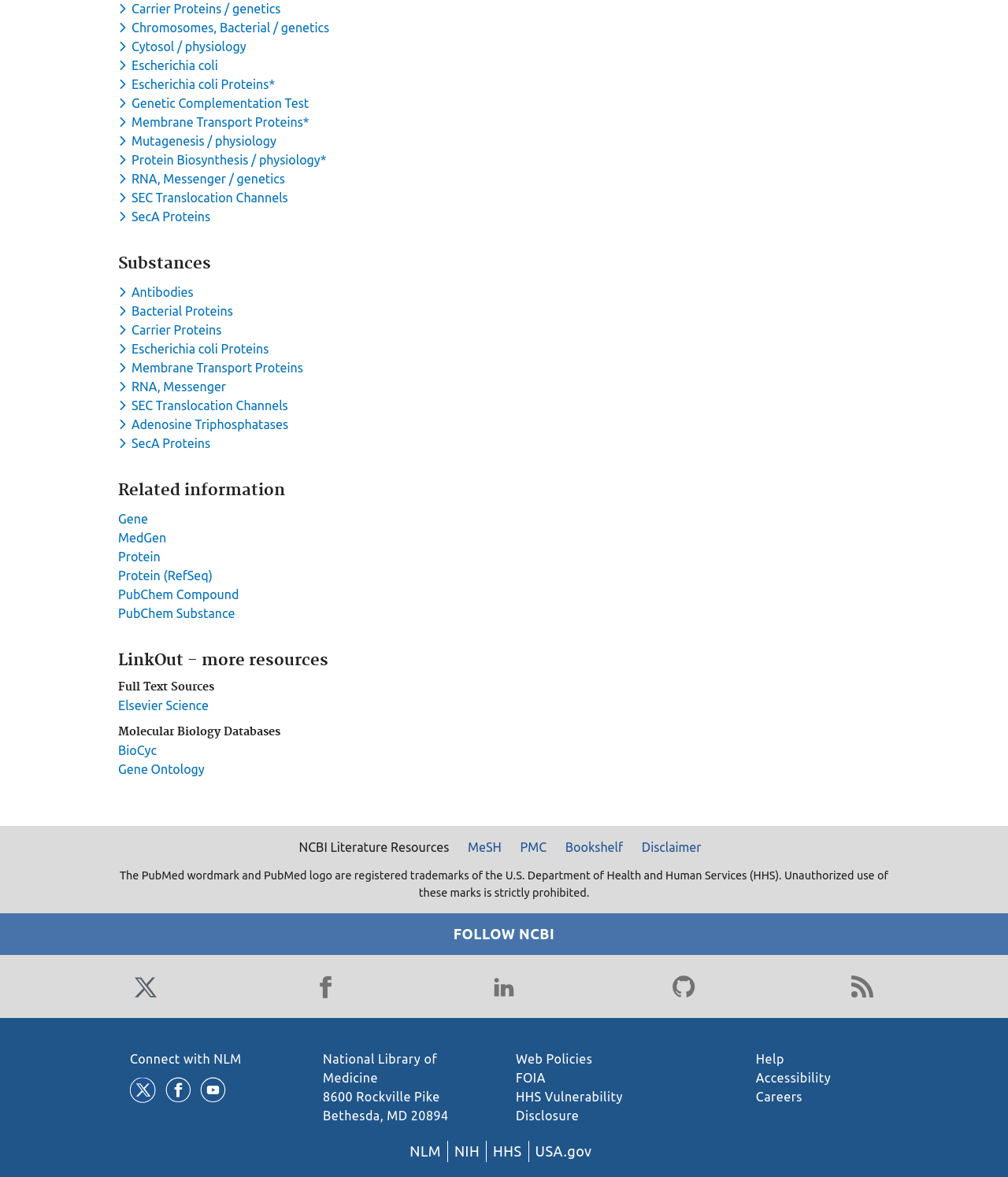Respond to the following query with just one word or a short phrase: 
What is the purpose of the 'LinkOut - more resources' section?

To provide additional resources